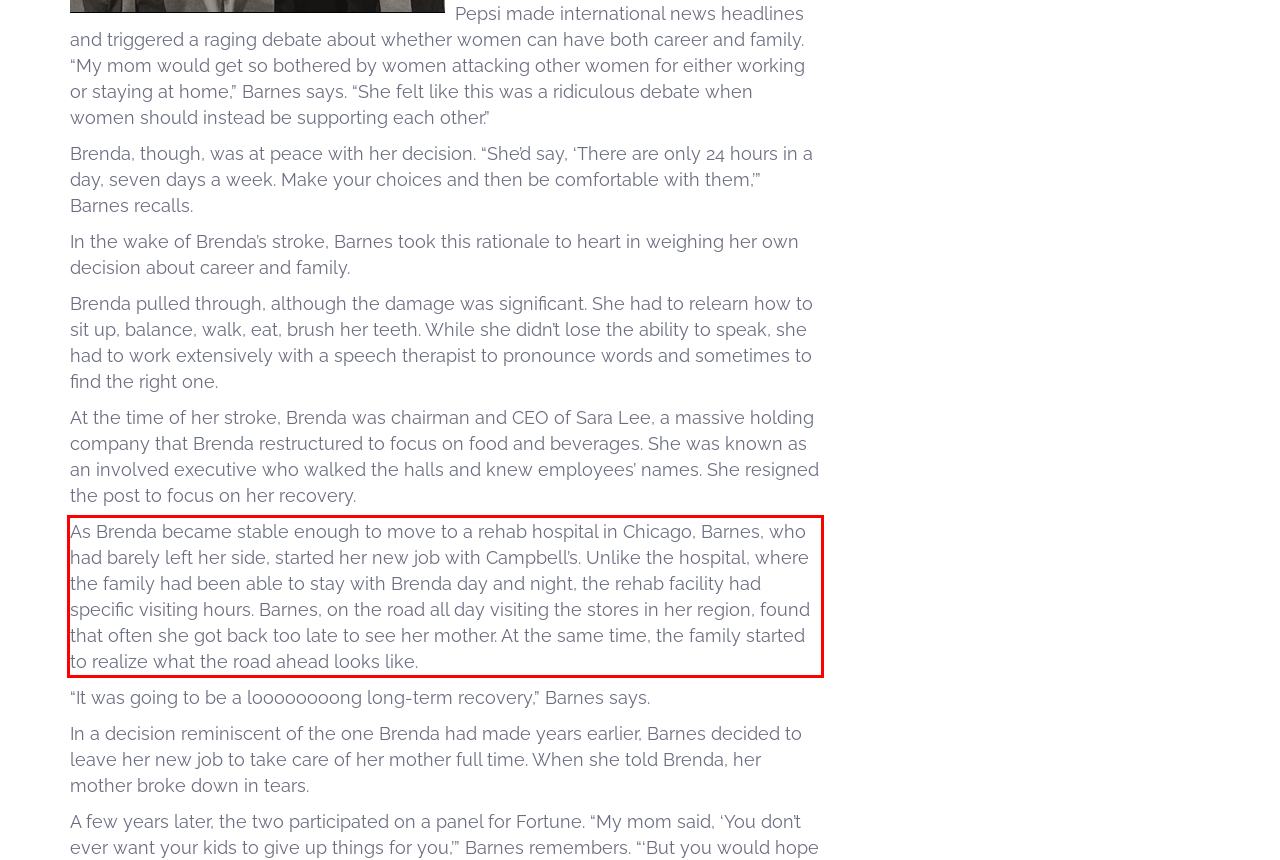Examine the screenshot of the webpage, locate the red bounding box, and perform OCR to extract the text contained within it.

As Brenda became stable enough to move to a rehab hospital in Chicago, Barnes, who had barely left her side, started her new job with Campbell’s. Unlike the hospital, where the family had been able to stay with Brenda day and night, the rehab facility had specific visiting hours. Barnes, on the road all day visiting the stores in her region, found that often she got back too late to see her mother. At the same time, the family started to realize what the road ahead looks like.